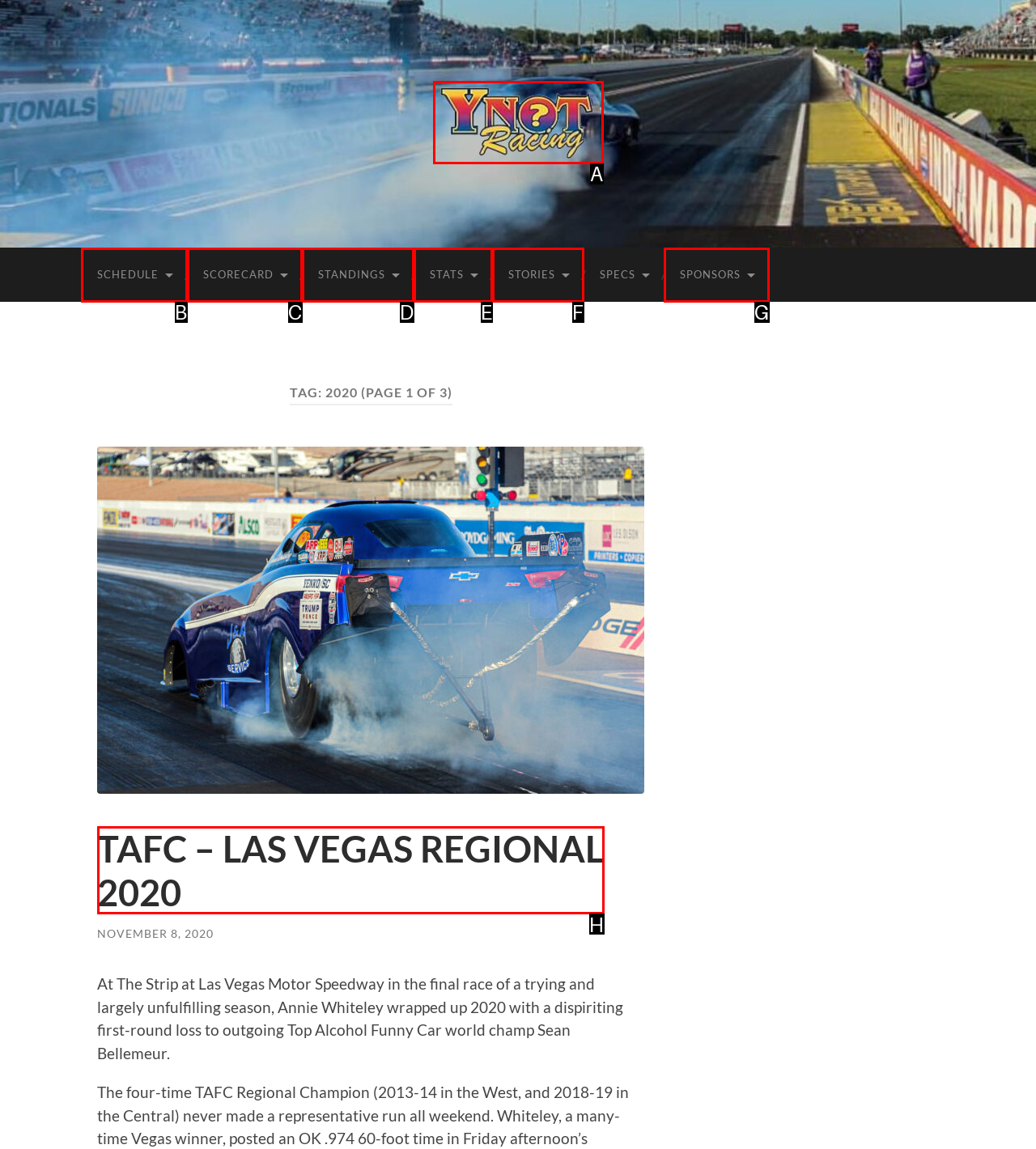Identify which option matches the following description: YNot Racing
Answer by giving the letter of the correct option directly.

A